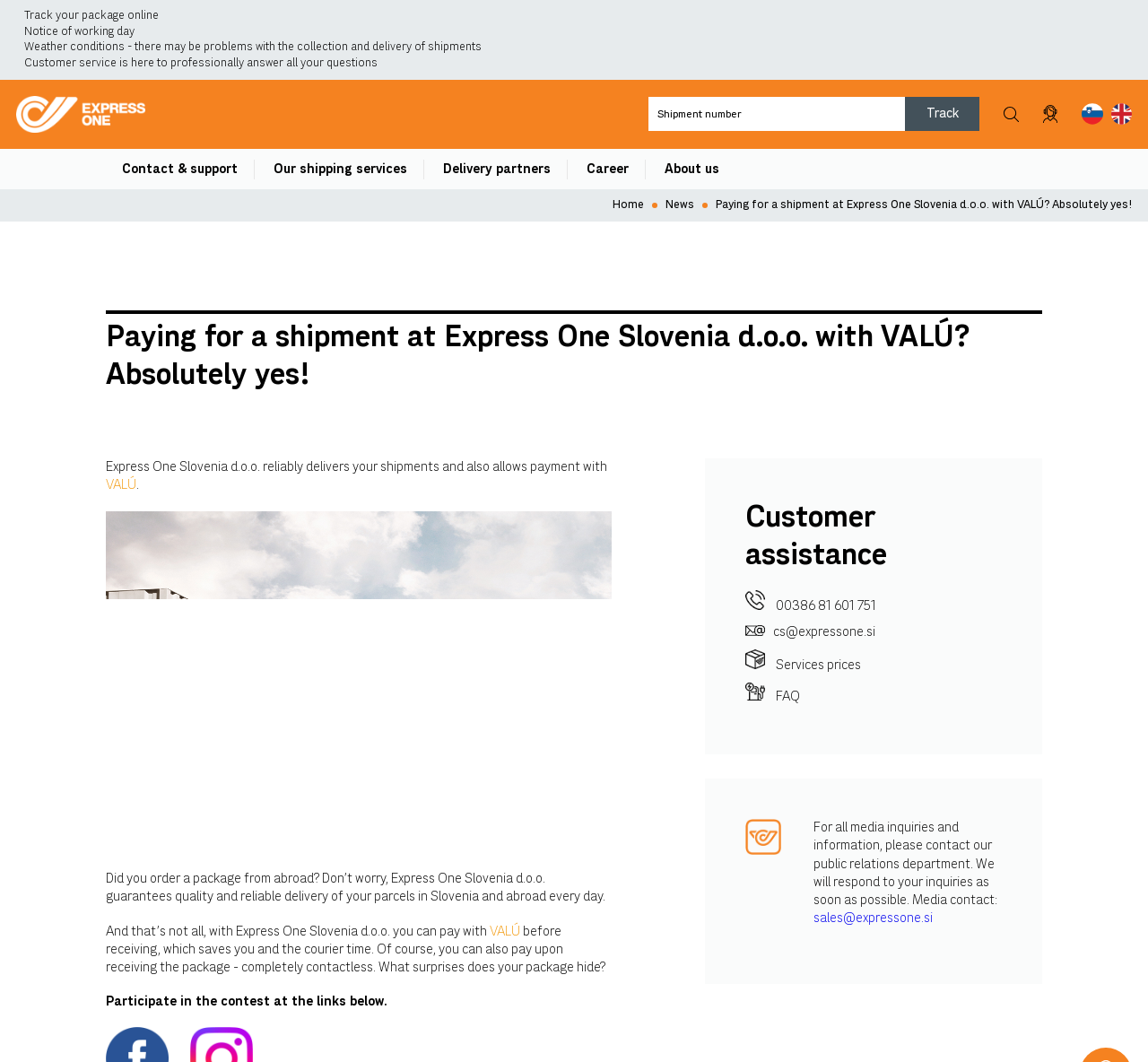Reply to the question with a single word or phrase:
What is the email address for customer support?

cs@expressone.si